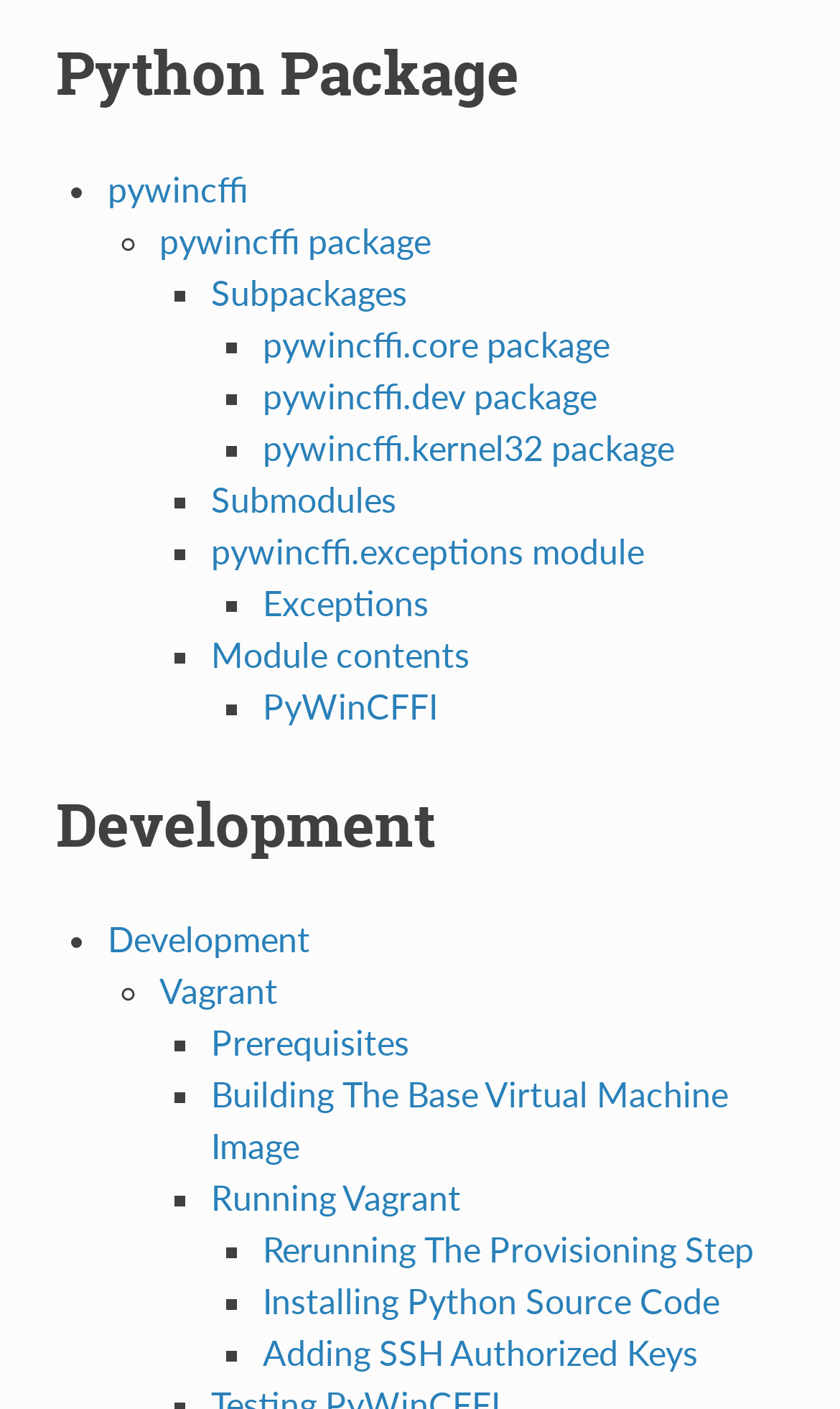Identify the bounding box for the UI element specified in this description: "pywincffi.dev package". The coordinates must be four float numbers between 0 and 1, formatted as [left, top, right, bottom].

[0.312, 0.265, 0.71, 0.294]